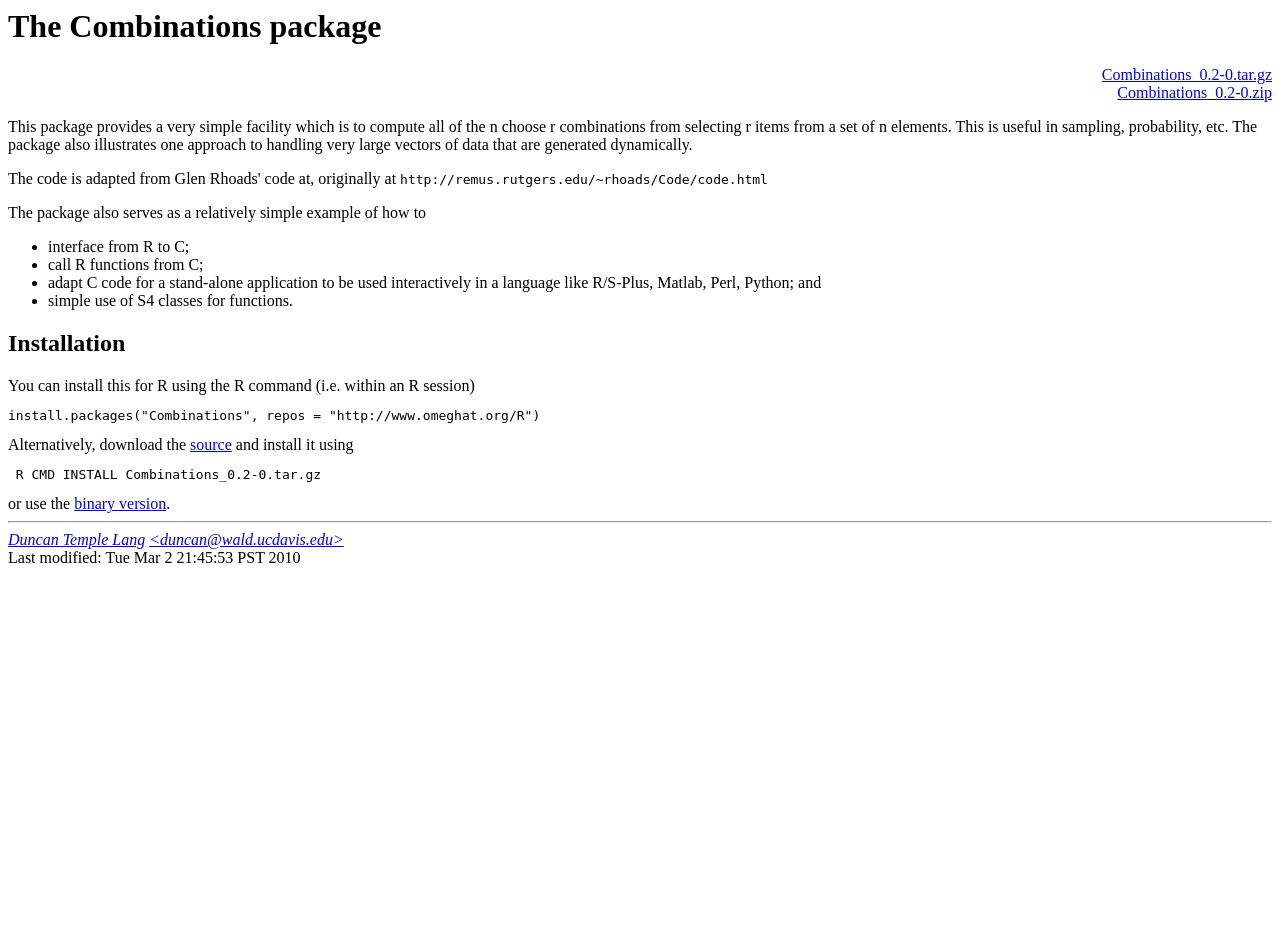Bounding box coordinates should be in the format (top-left x, top-left y, bottom-right x, bottom-right y) and all values should be floating point numbers between 0 and 1. Determine the bounding box coordinate for the UI element described as: Duncan Temple Lang

[0.006, 0.572, 0.113, 0.59]